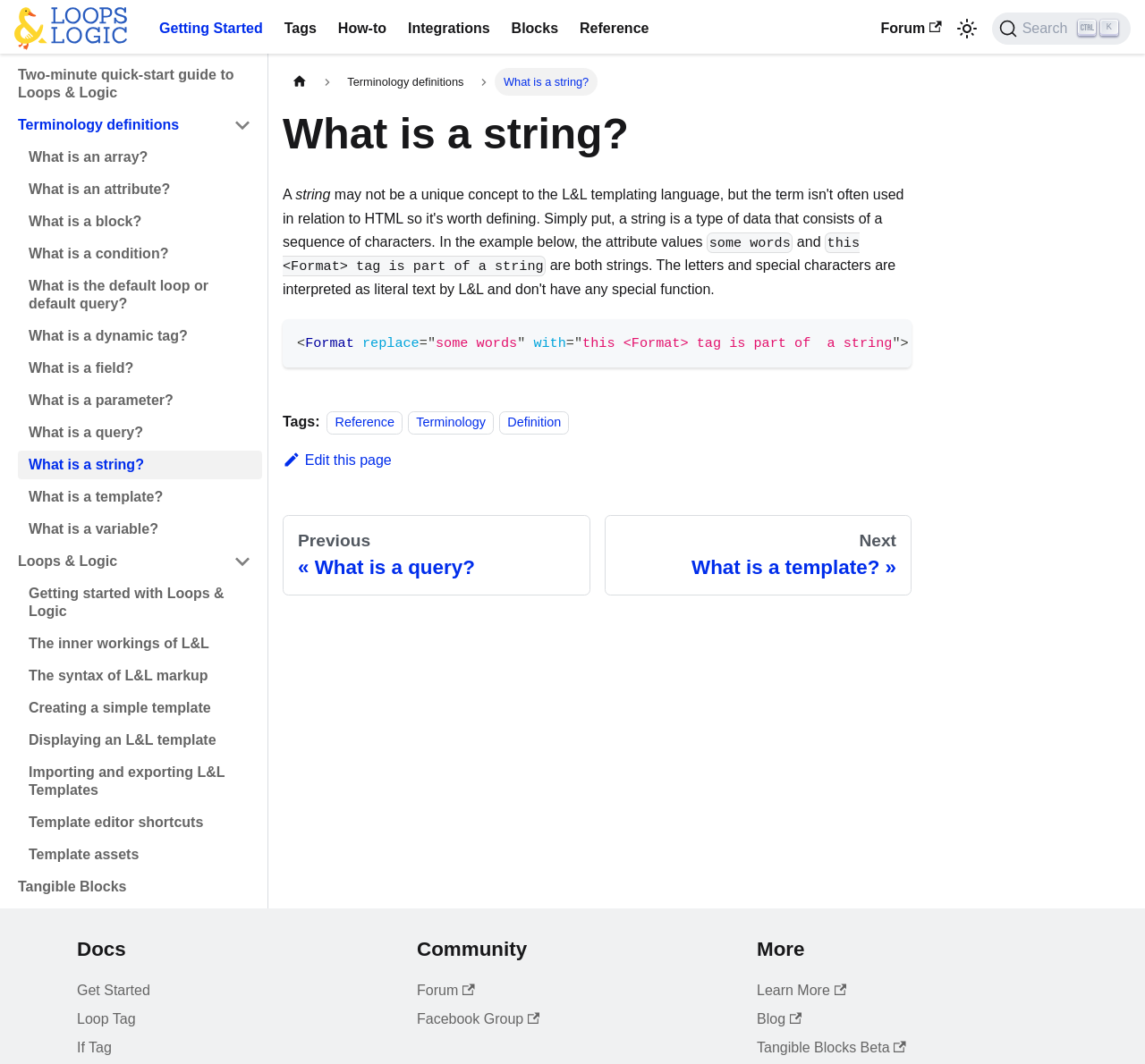Determine the webpage's heading and output its text content.

What is a string?